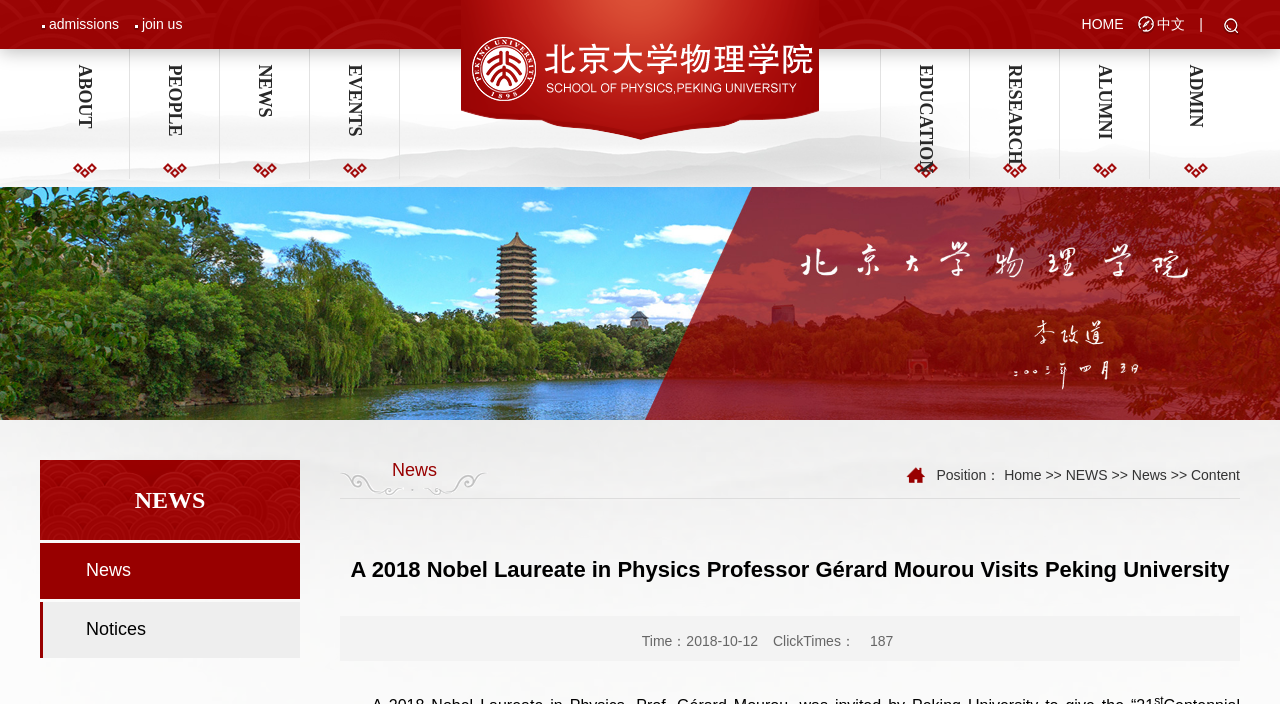Identify the bounding box coordinates of the region that should be clicked to execute the following instruction: "view ABOUT".

[0.046, 0.092, 0.086, 0.119]